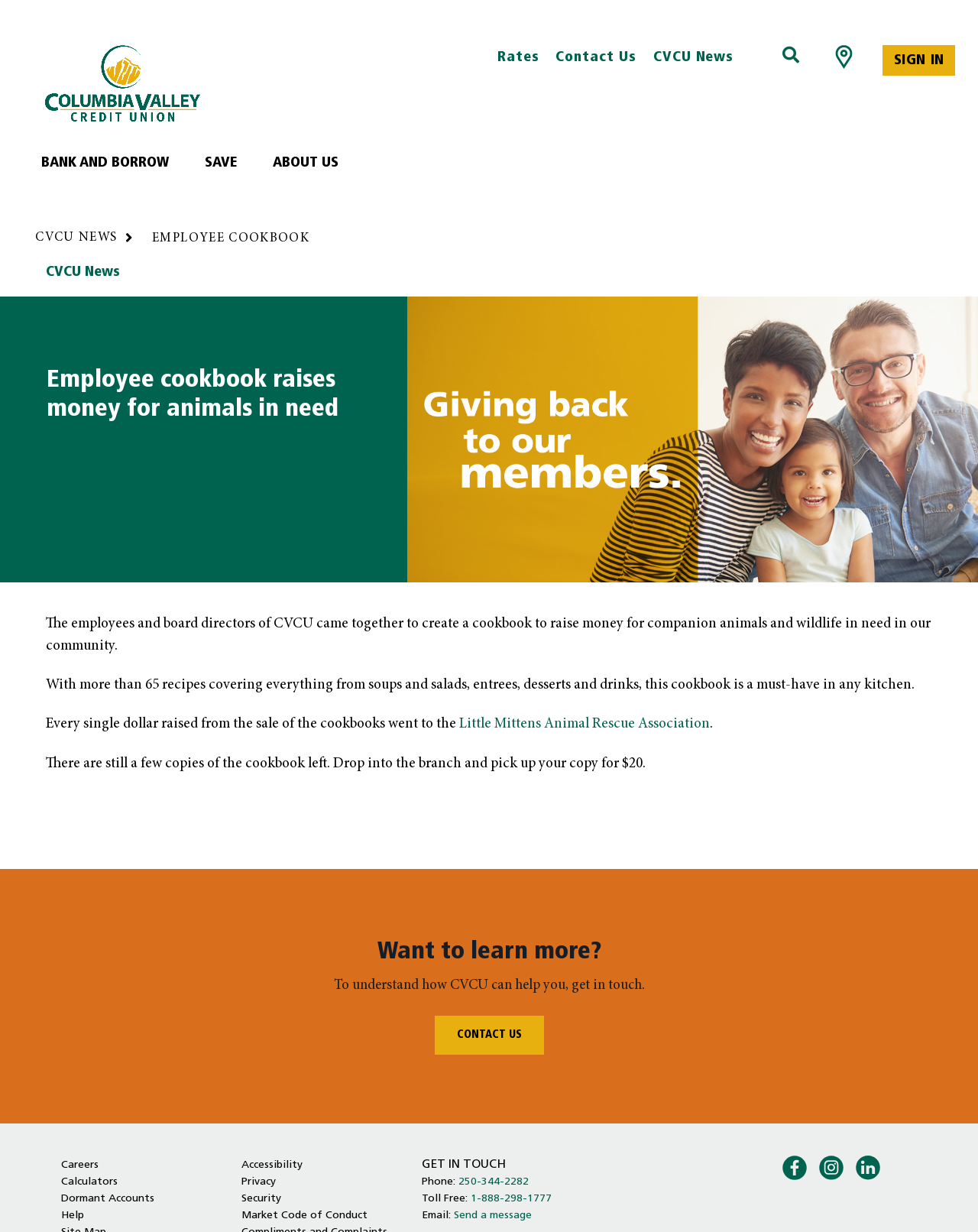Pinpoint the bounding box coordinates of the clickable area necessary to execute the following instruction: "View Alex Burns' CV". The coordinates should be given as four float numbers between 0 and 1, namely [left, top, right, bottom].

None